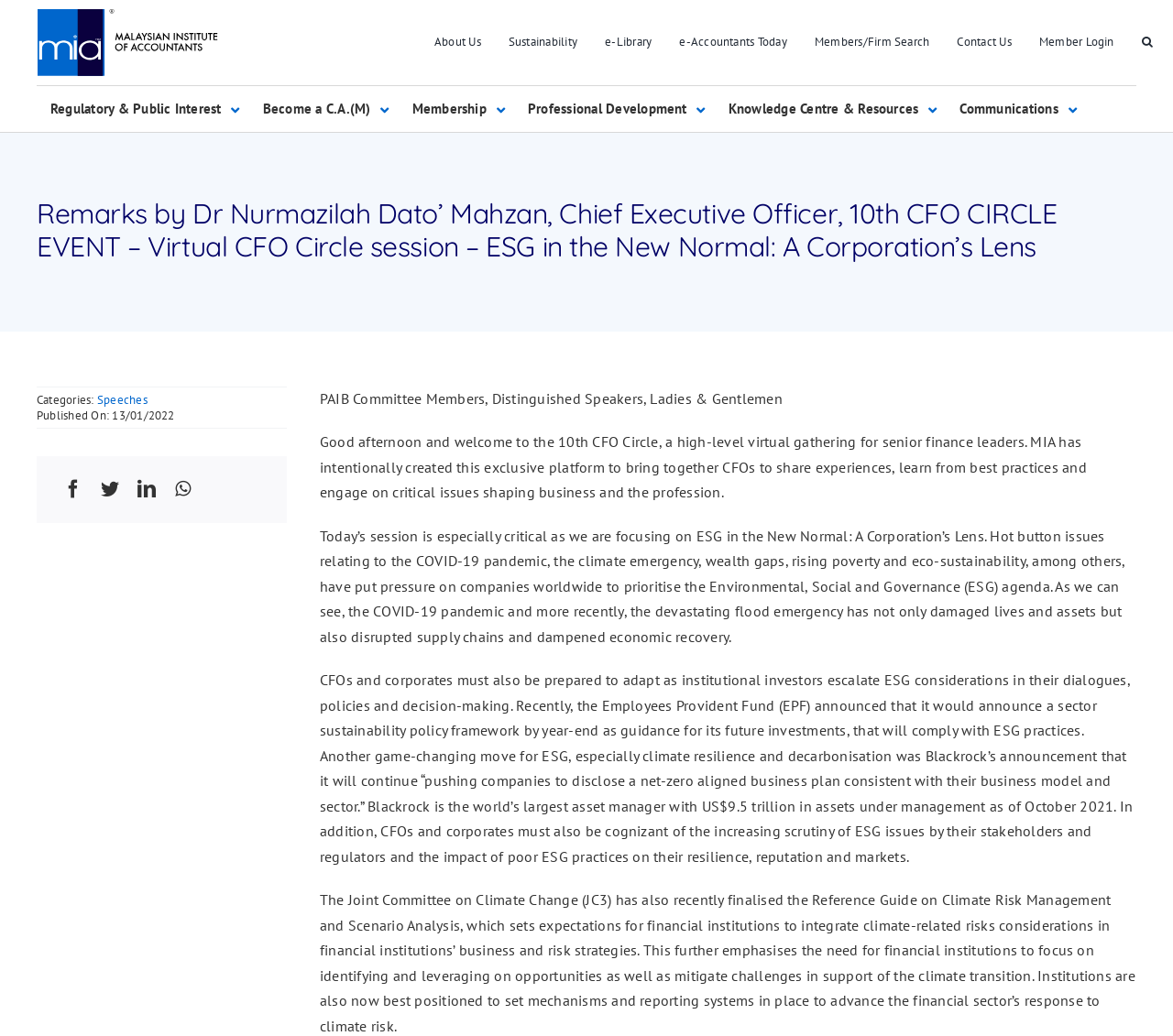Determine the bounding box coordinates of the region to click in order to accomplish the following instruction: "Share on Facebook". Provide the coordinates as four float numbers between 0 and 1, specifically [left, top, right, bottom].

[0.047, 0.459, 0.078, 0.486]